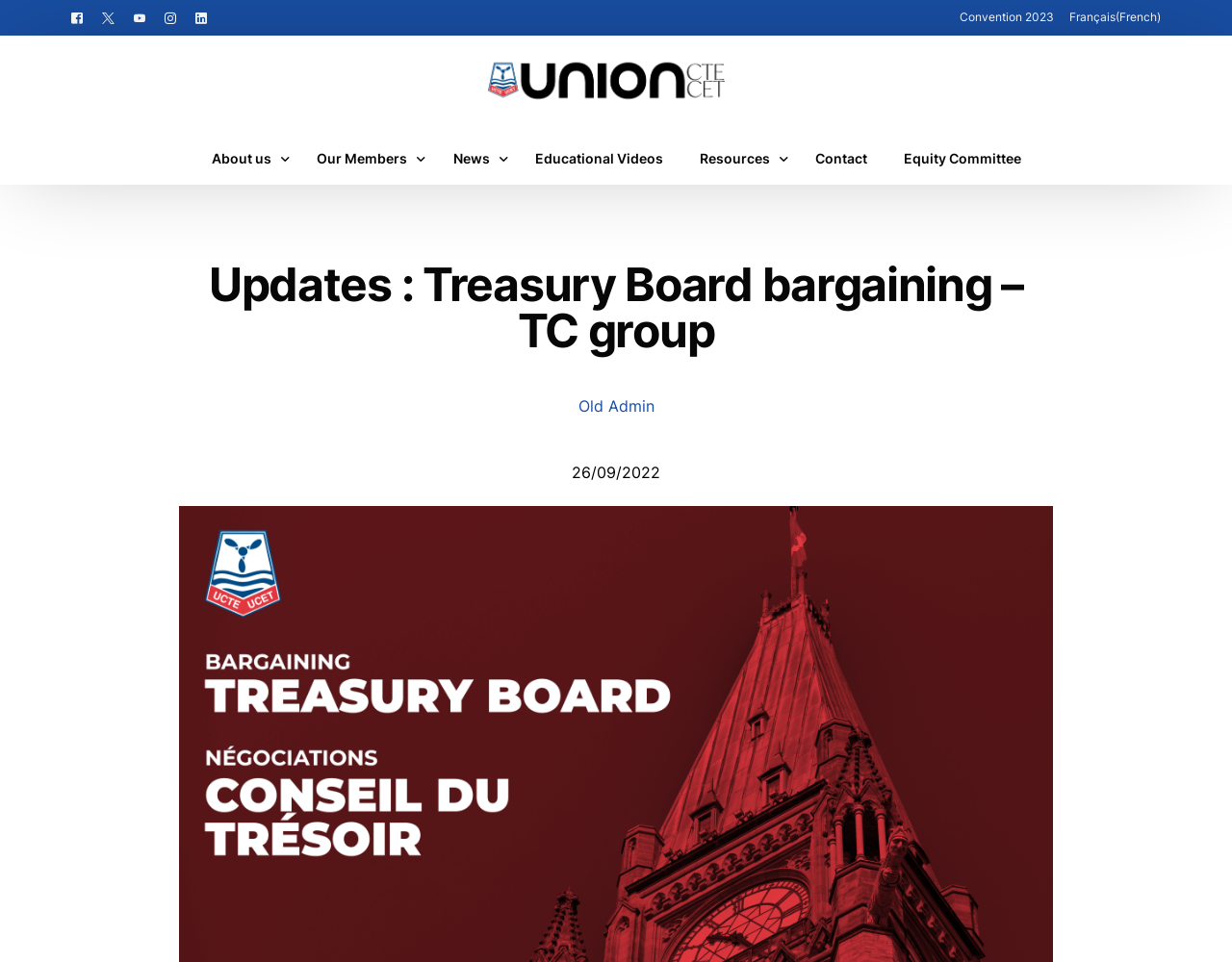Answer the question with a brief word or phrase:
What is the date mentioned on the webpage?

26/09/2022